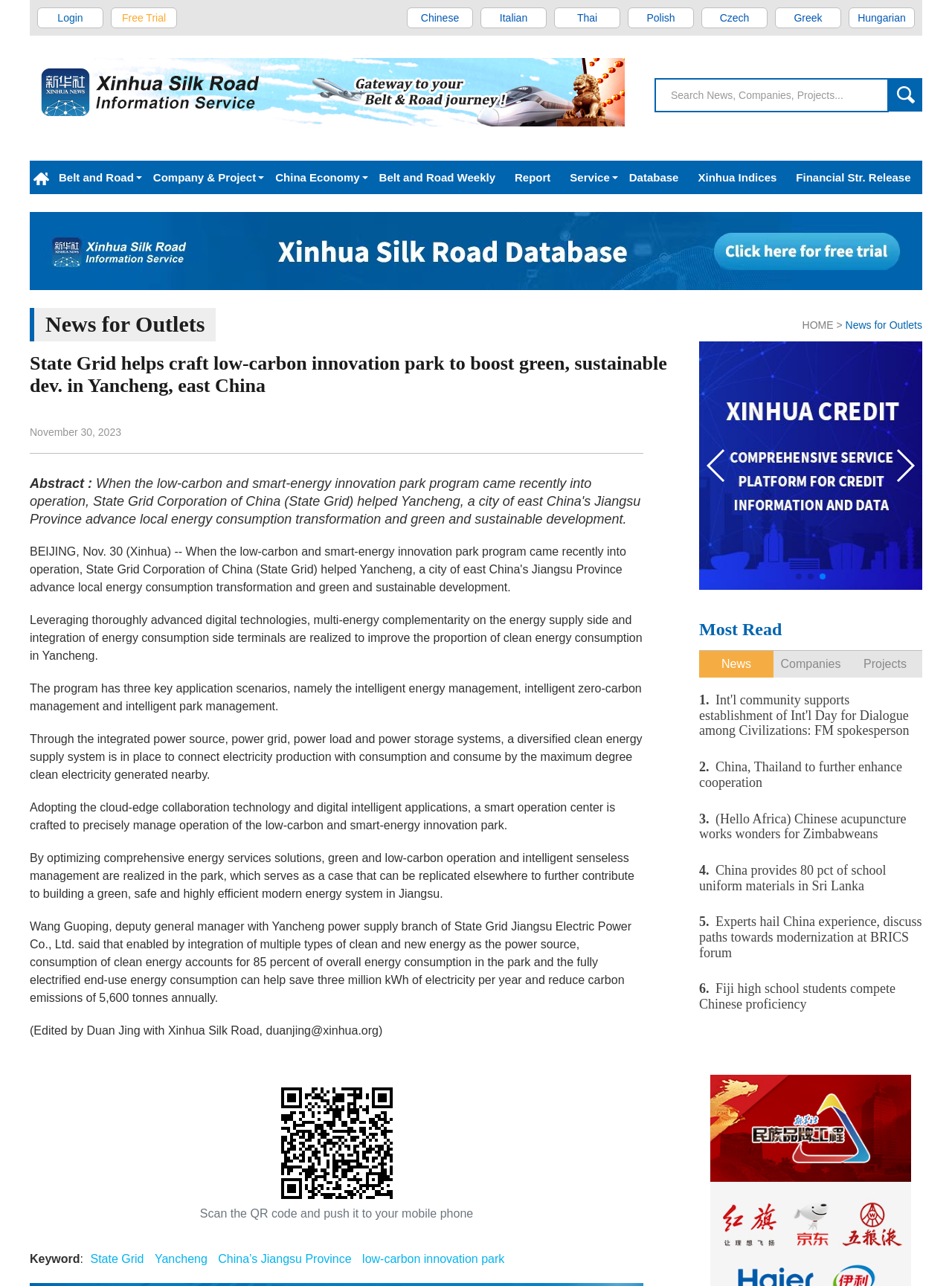Find the bounding box coordinates of the area to click in order to follow the instruction: "Check 'Privacy Policy'".

None